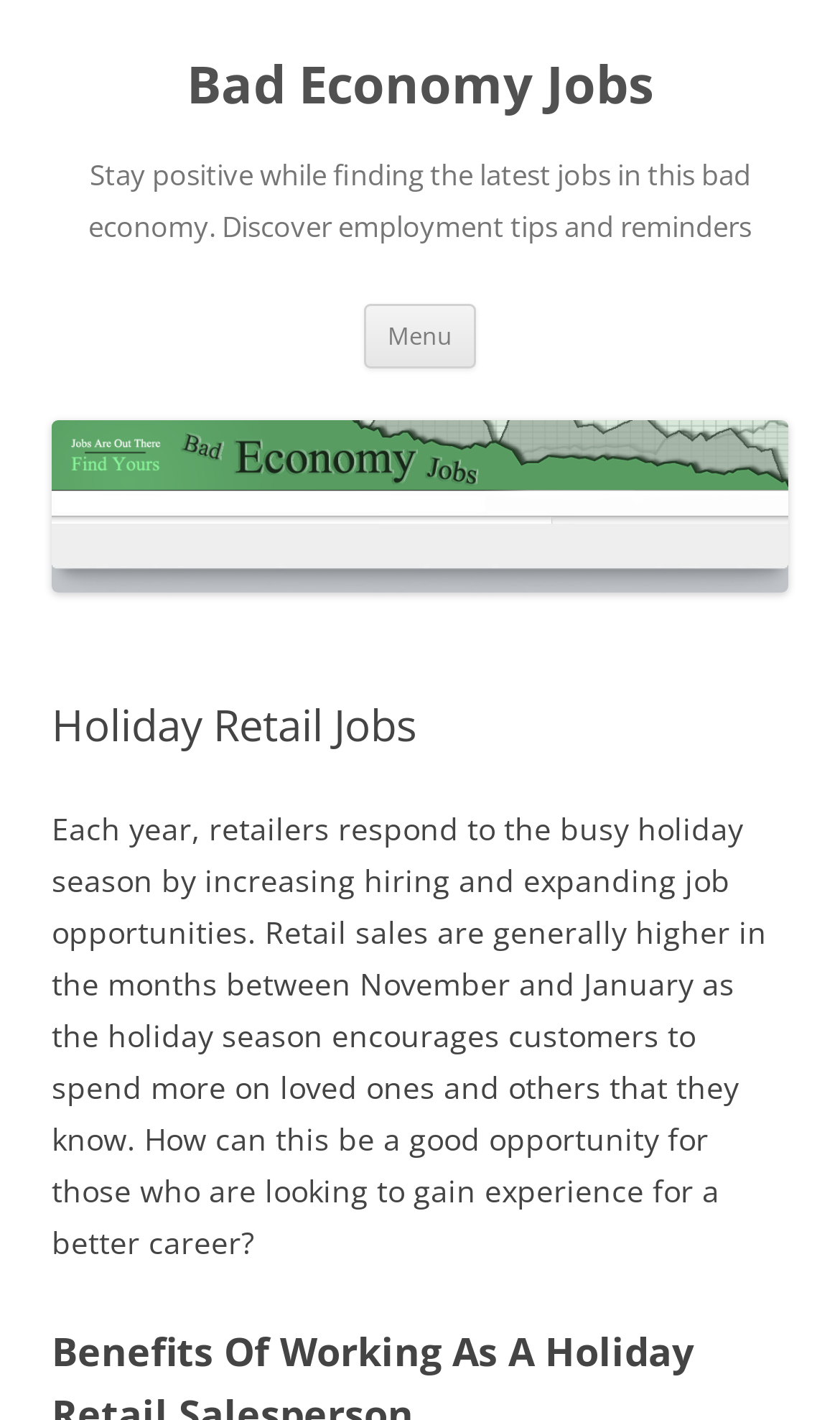Please answer the following query using a single word or phrase: 
What is the relationship between holiday season and retail sales?

Increased sales